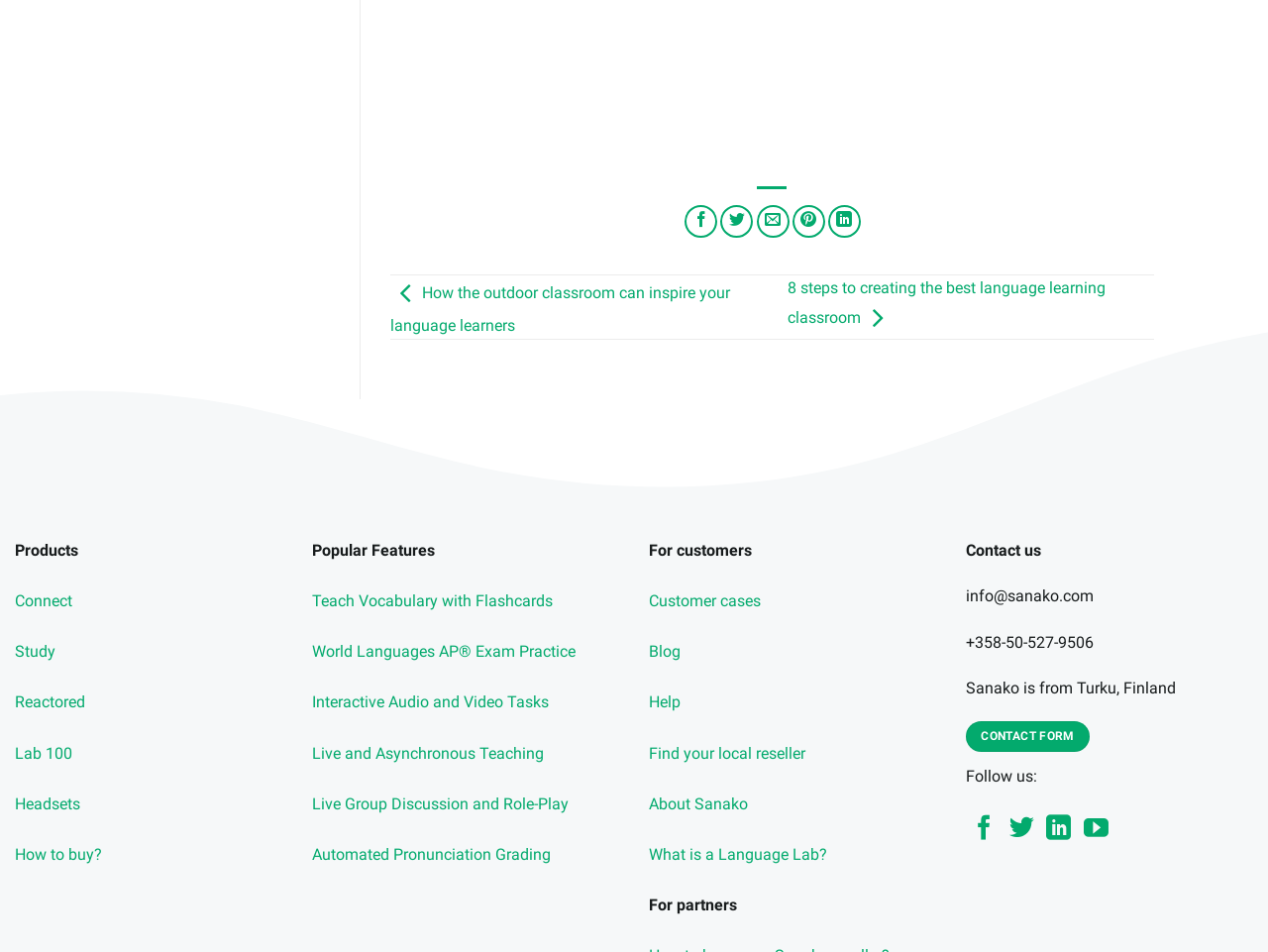How many social media platforms can you follow Sanako on?
Please give a detailed and elaborate answer to the question.

I looked at the 'Follow us:' section and found links to follow Sanako on Facebook, Twitter, LinkedIn, and YouTube, which are 4 social media platforms.